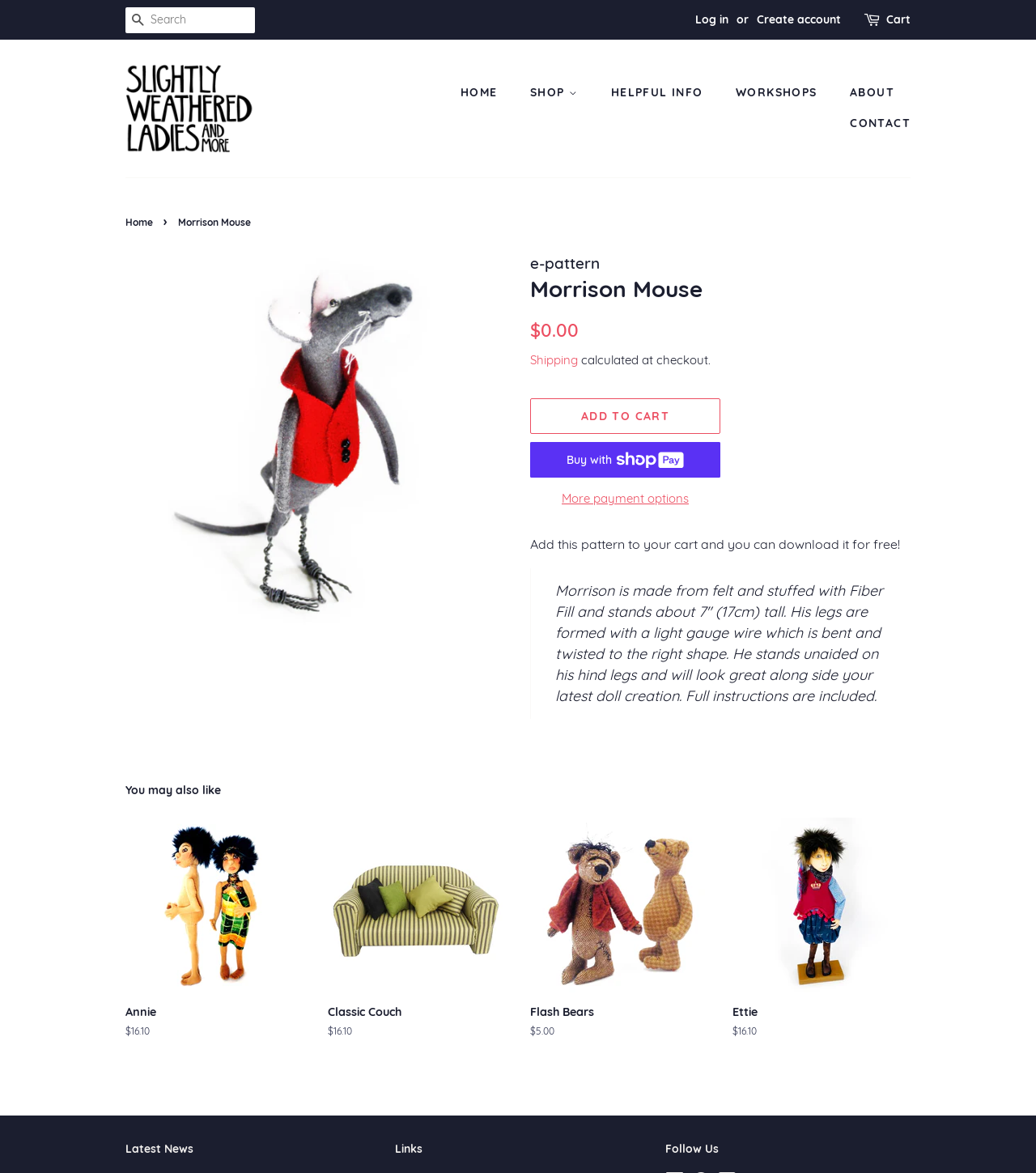How tall is Morrison Mouse?
Using the visual information from the image, give a one-word or short-phrase answer.

7 inches